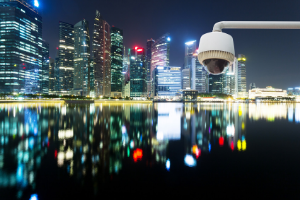Based on the image, provide a detailed and complete answer to the question: 
What is reflected on the water?

The caption states that the windows of the modern skyscrapers are illuminated by colorful lights, and these lights reflect beautifully on the water below, creating a stunning visual effect.